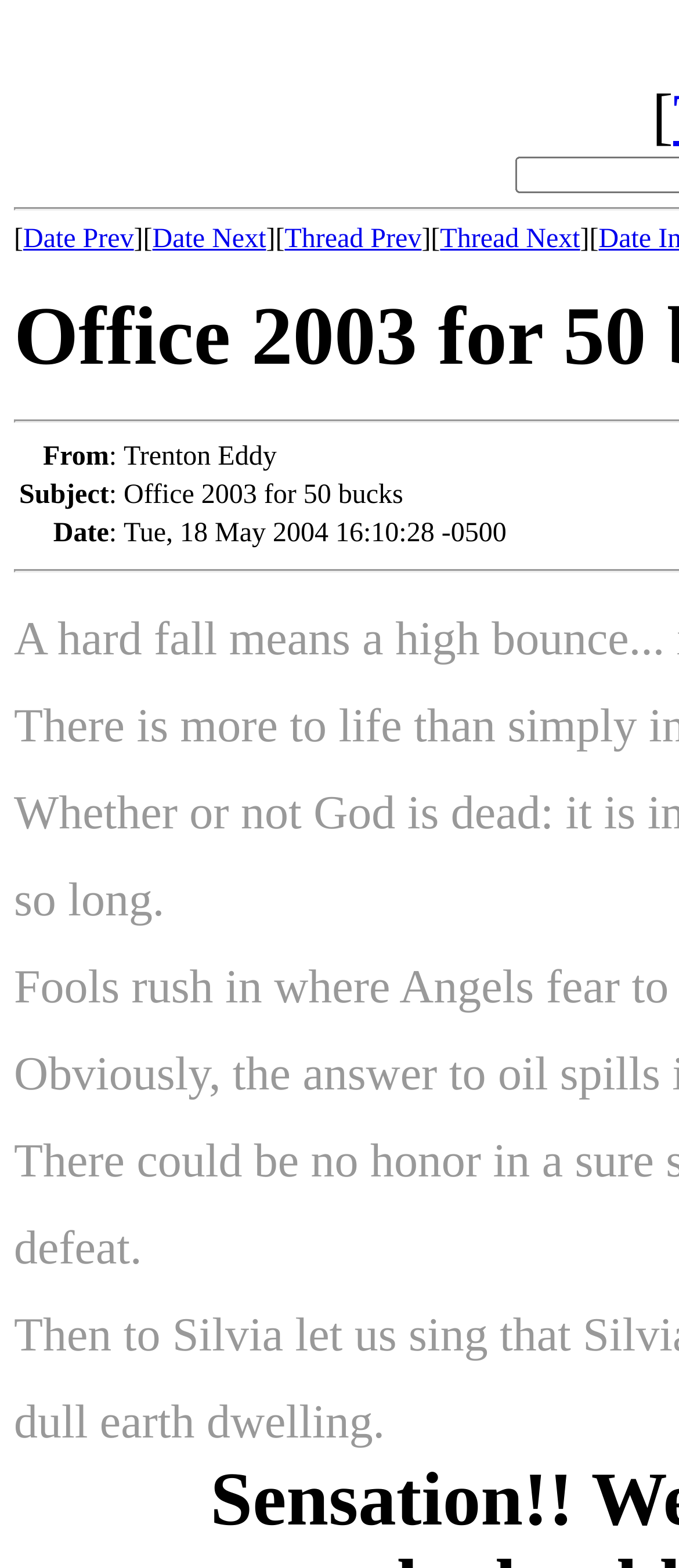Describe all visible elements and their arrangement on the webpage.

The webpage appears to be a forum or discussion thread page. At the top, there are five links: "Date Prev", "Date Next", "Thread Prev", and "Thread Next", which are likely used for navigation. These links are positioned horizontally, with "Date Prev" on the left and "Thread Next" on the right.

Below the navigation links, there is a table with three rows. The first row contains two cells, with the label "From:" on the left and the name "Trenton Eddy" on the right. The second row has two cells, with the label "Subject:" on the left and the title "Office 2003 for 50 bucks" on the right. The third row has two cells, with the label "Date:" on the left and the date "Tue, 18 May 2004 16:10:28 -0500" on the right. The table takes up most of the width of the page.